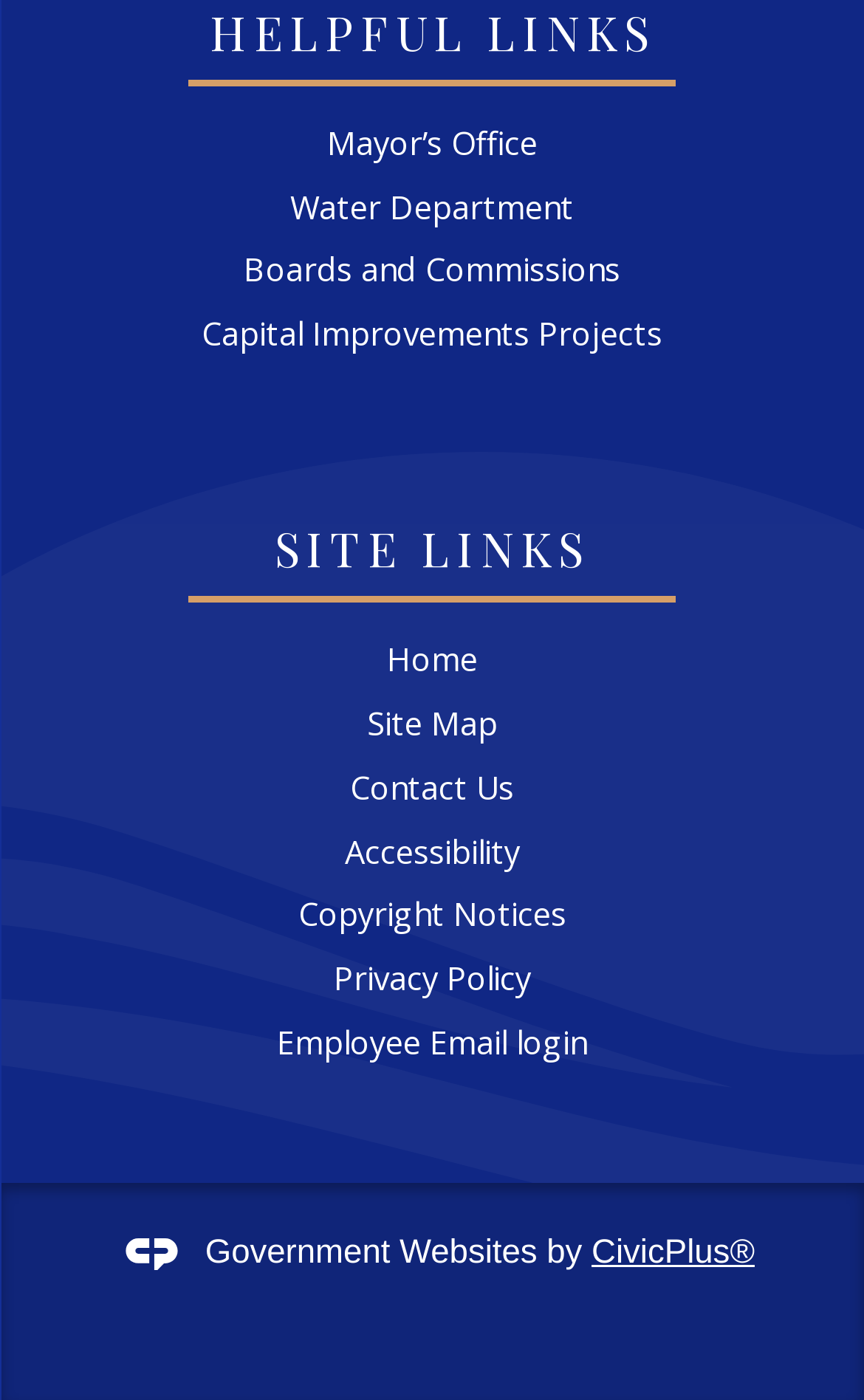Extract the bounding box of the UI element described as: "Site Links".

[0.318, 0.369, 0.682, 0.414]